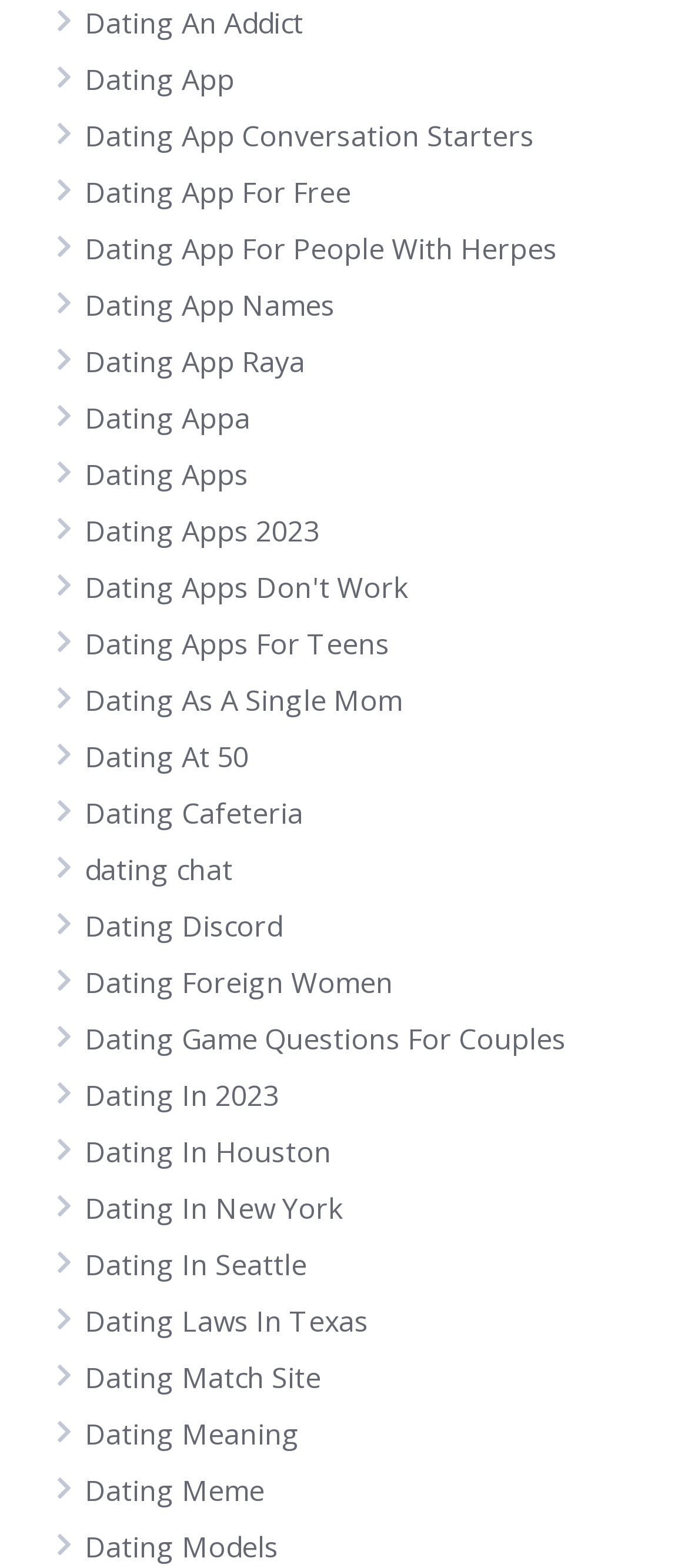From the element description title="Liaoning EO Technology Co.,Ltd", predict the bounding box coordinates of the UI element. The coordinates must be specified in the format (top-left x, top-left y, bottom-right x, bottom-right y) and should be within the 0 to 1 range.

None